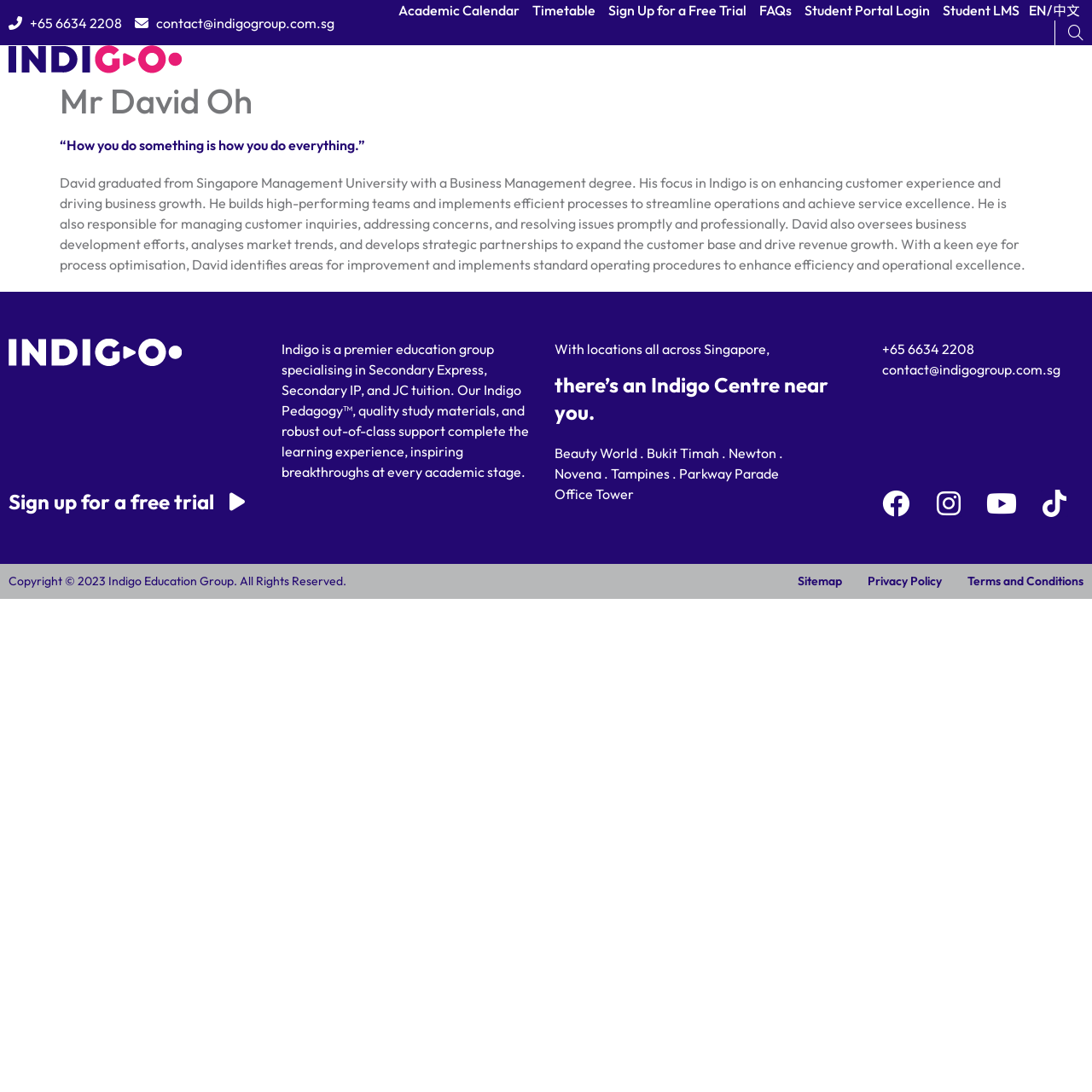Locate the bounding box coordinates of the clickable part needed for the task: "Call the phone number".

[0.008, 0.011, 0.112, 0.03]